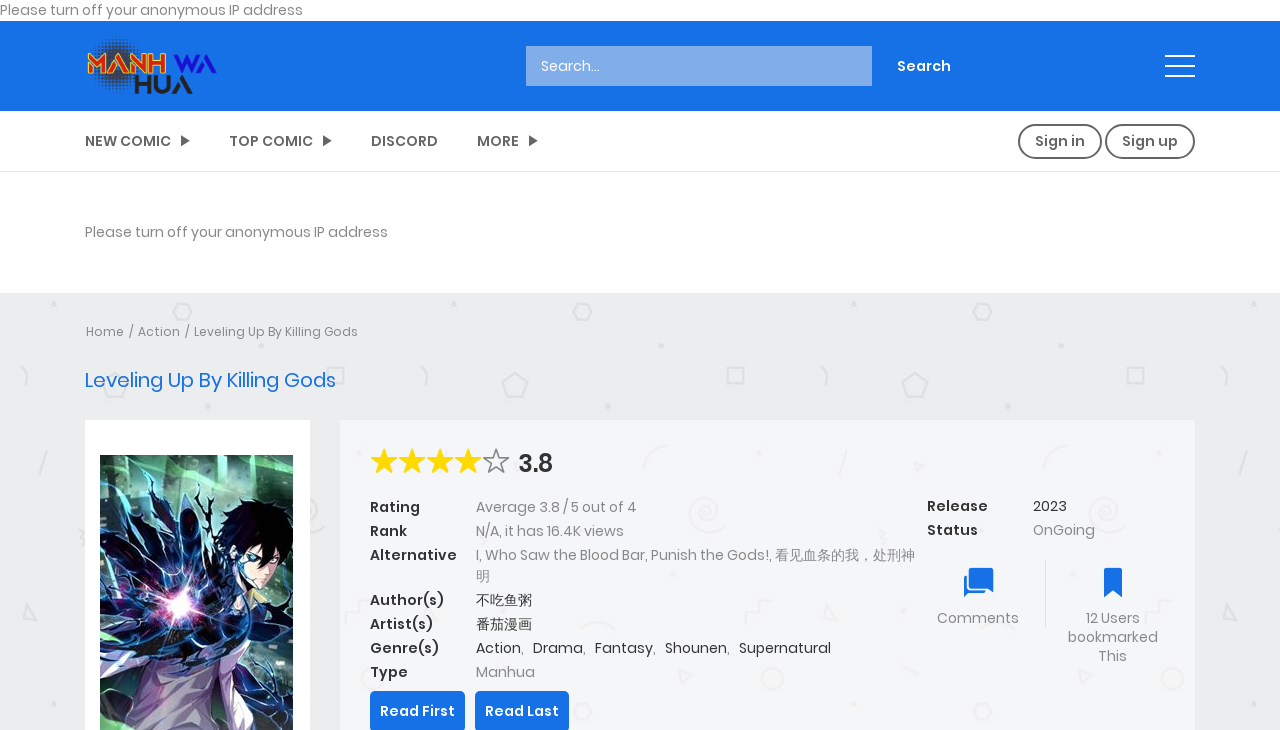Find the bounding box coordinates of the area to click in order to follow the instruction: "Read the manga 'Leveling Up By Killing Gods'".

[0.152, 0.442, 0.28, 0.466]